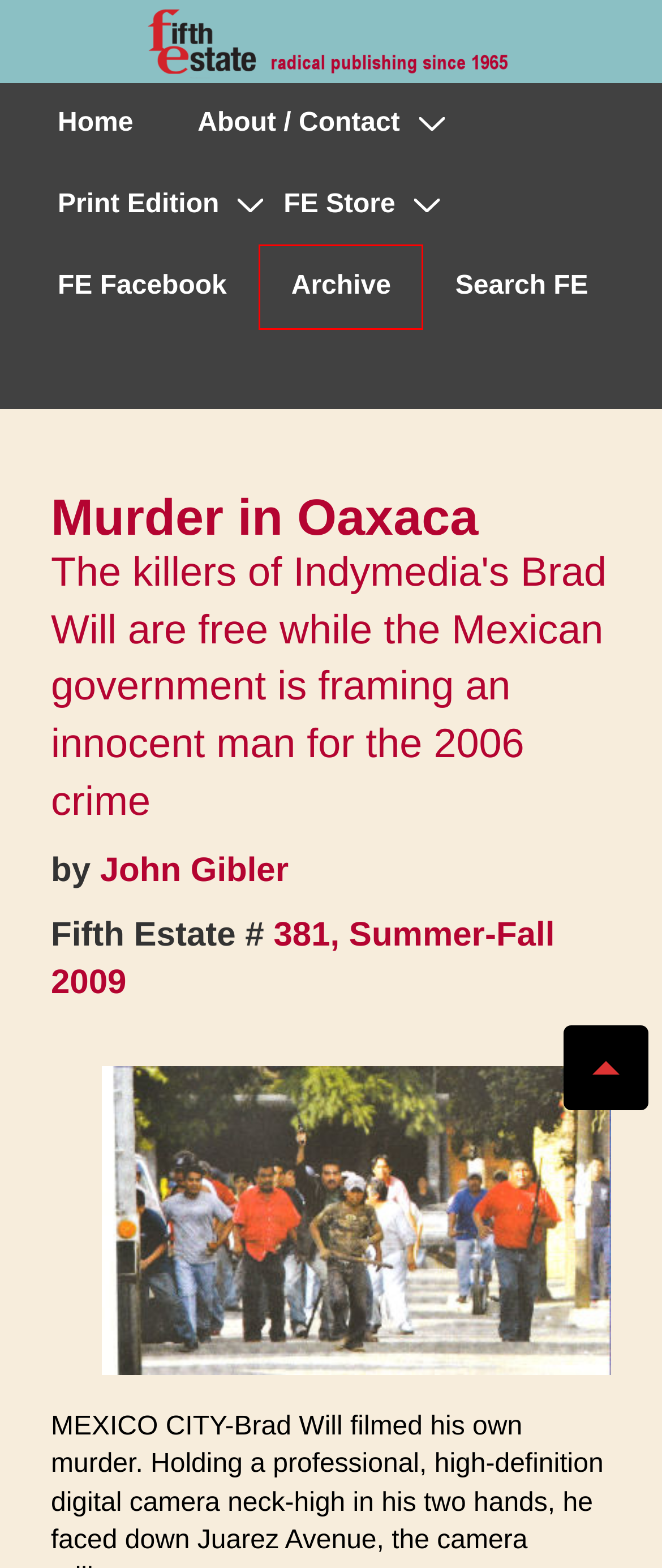Analyze the given webpage screenshot and identify the UI element within the red bounding box. Select the webpage description that best matches what you expect the new webpage to look like after clicking the element. Here are the candidates:
A. 381, Summer-Fall 2009 -
B. Search Fifth Estate -
C. Fifth Estate - Radical publishing since 1965
D. FE Store -
E. John Gibler Archives -
F. About us -
G. Print Edition - Fifth Estate Online Store
H. Fifth Estate Archive

H